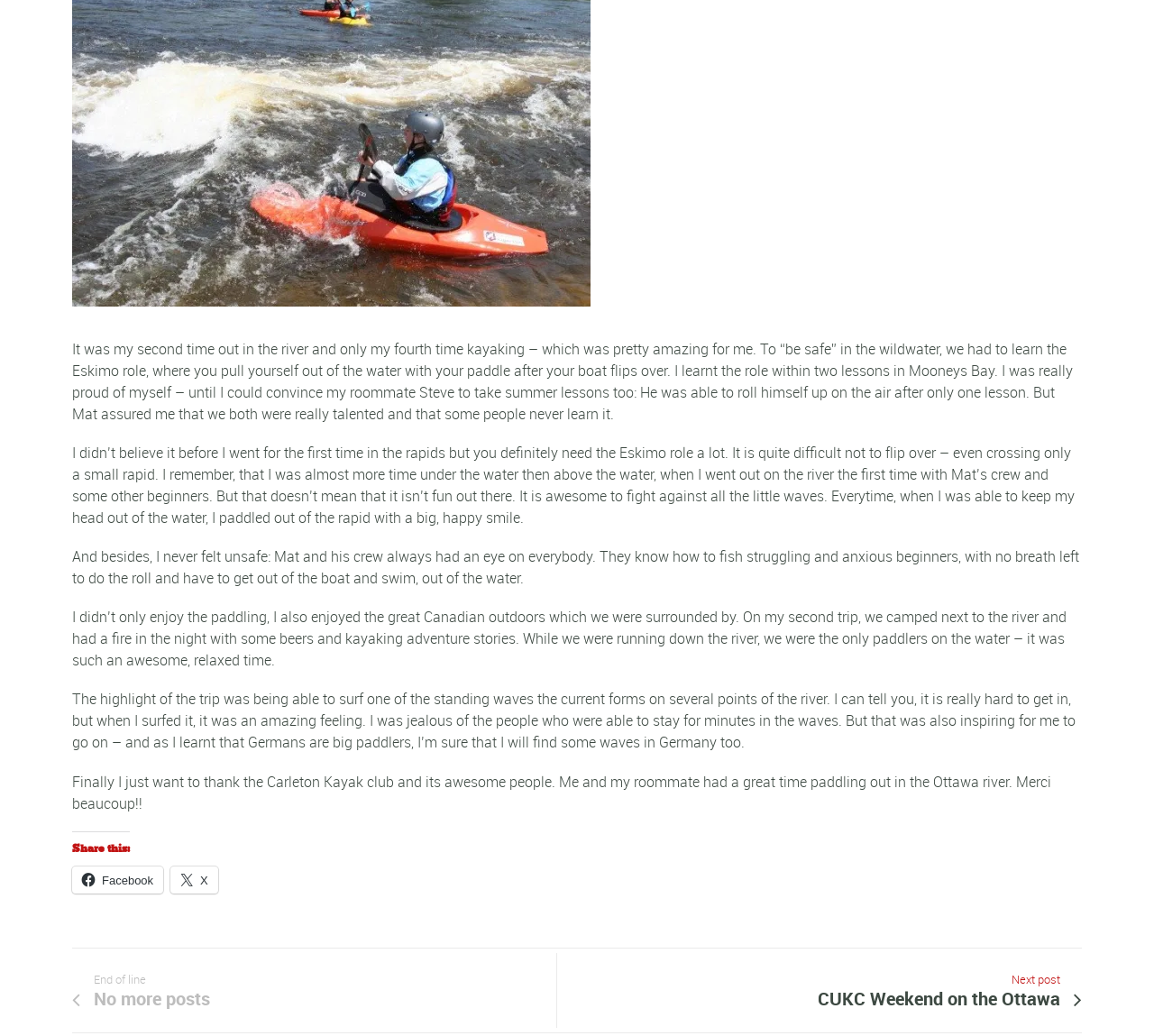What is the author's second experience in the river?
Please elaborate on the answer to the question with detailed information.

The author mentions that it was their second time out in the river and only their fourth time kayaking, indicating that the author's second experience in the river is kayaking.